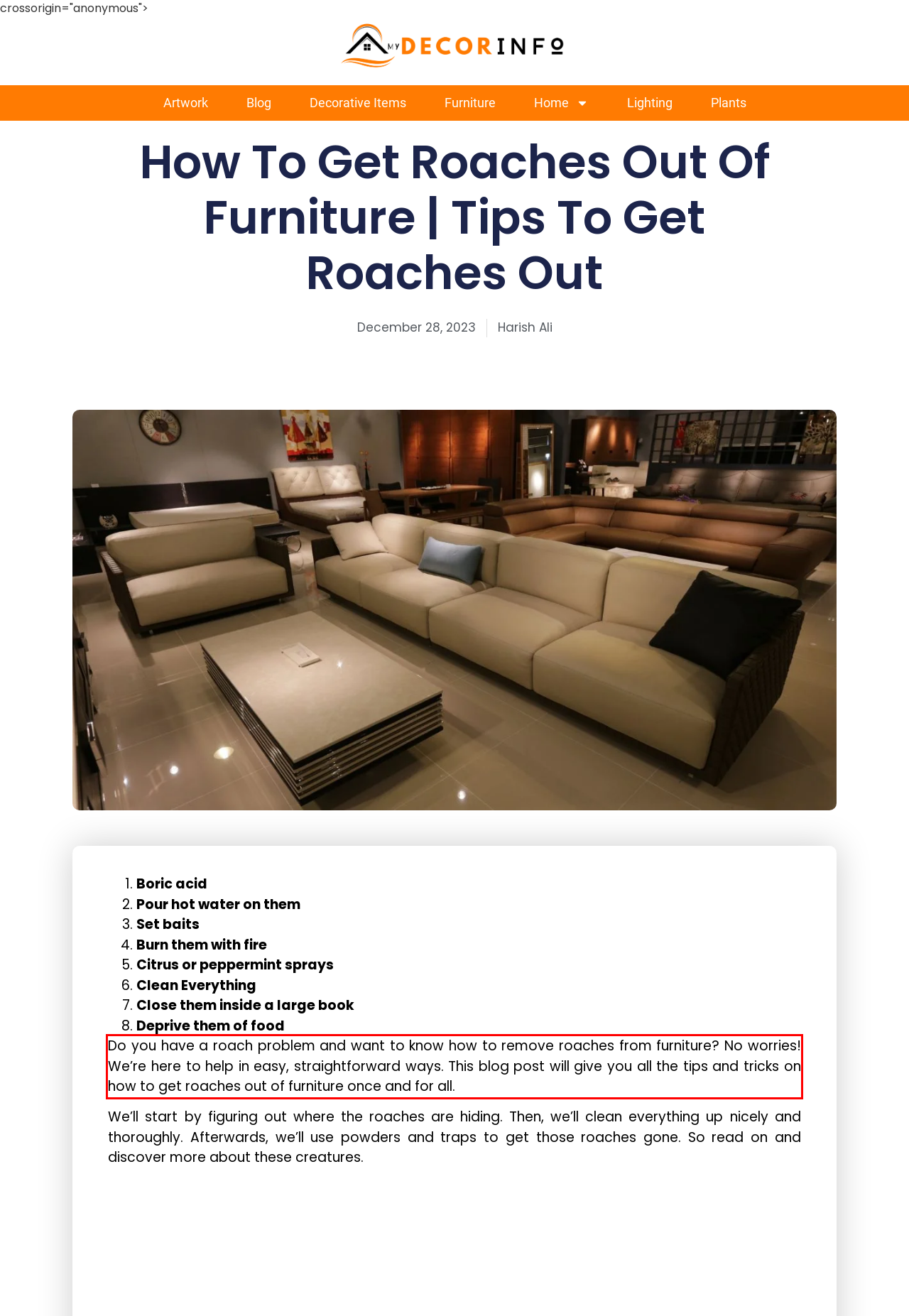Analyze the screenshot of a webpage where a red rectangle is bounding a UI element. Extract and generate the text content within this red bounding box.

Do you have a roach problem and want to know how to remove roaches from furniture? No worries! We’re here to help in easy, straightforward ways. This blog post will give you all the tips and tricks on how to get roaches out of furniture once and for all.